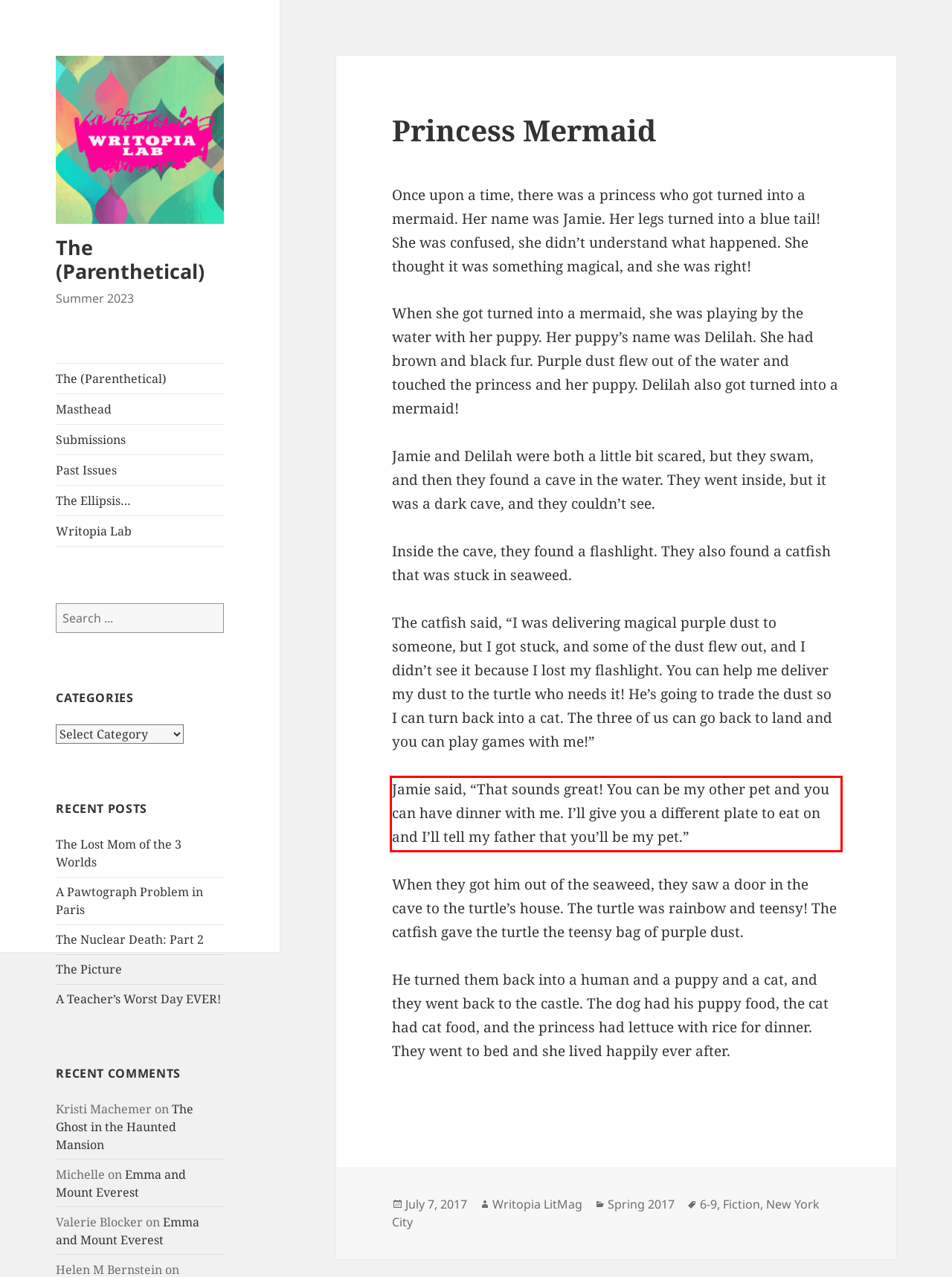Analyze the screenshot of the webpage that features a red bounding box and recognize the text content enclosed within this red bounding box.

Jamie said, “That sounds great! You can be my other pet and you can have dinner with me. I’ll give you a different plate to eat on and I’ll tell my father that you’ll be my pet.”